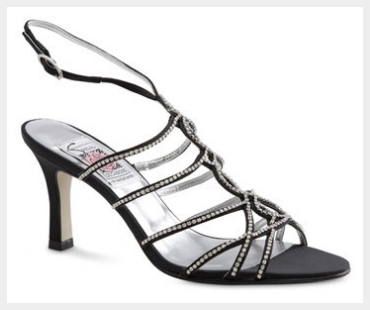Reply to the question below using a single word or brief phrase:
What type of heel does the sandal have?

Stiletto